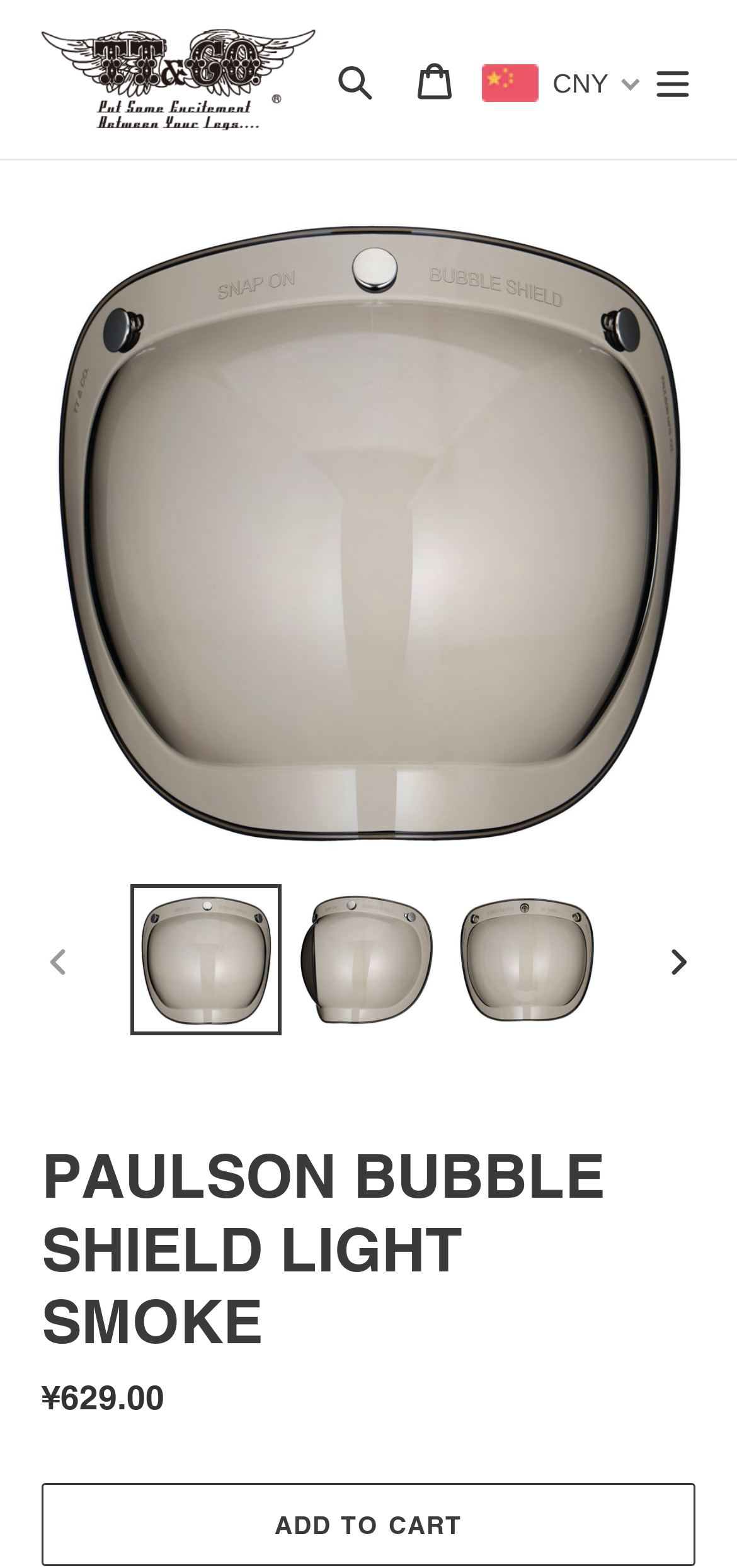What is the purpose of the 'Add to cart' button?
Based on the image, answer the question with a single word or brief phrase.

To add the product to the shopping cart